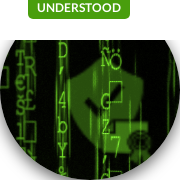Give a one-word or short phrase answer to the question: 
What does the shield icon represent?

Protection